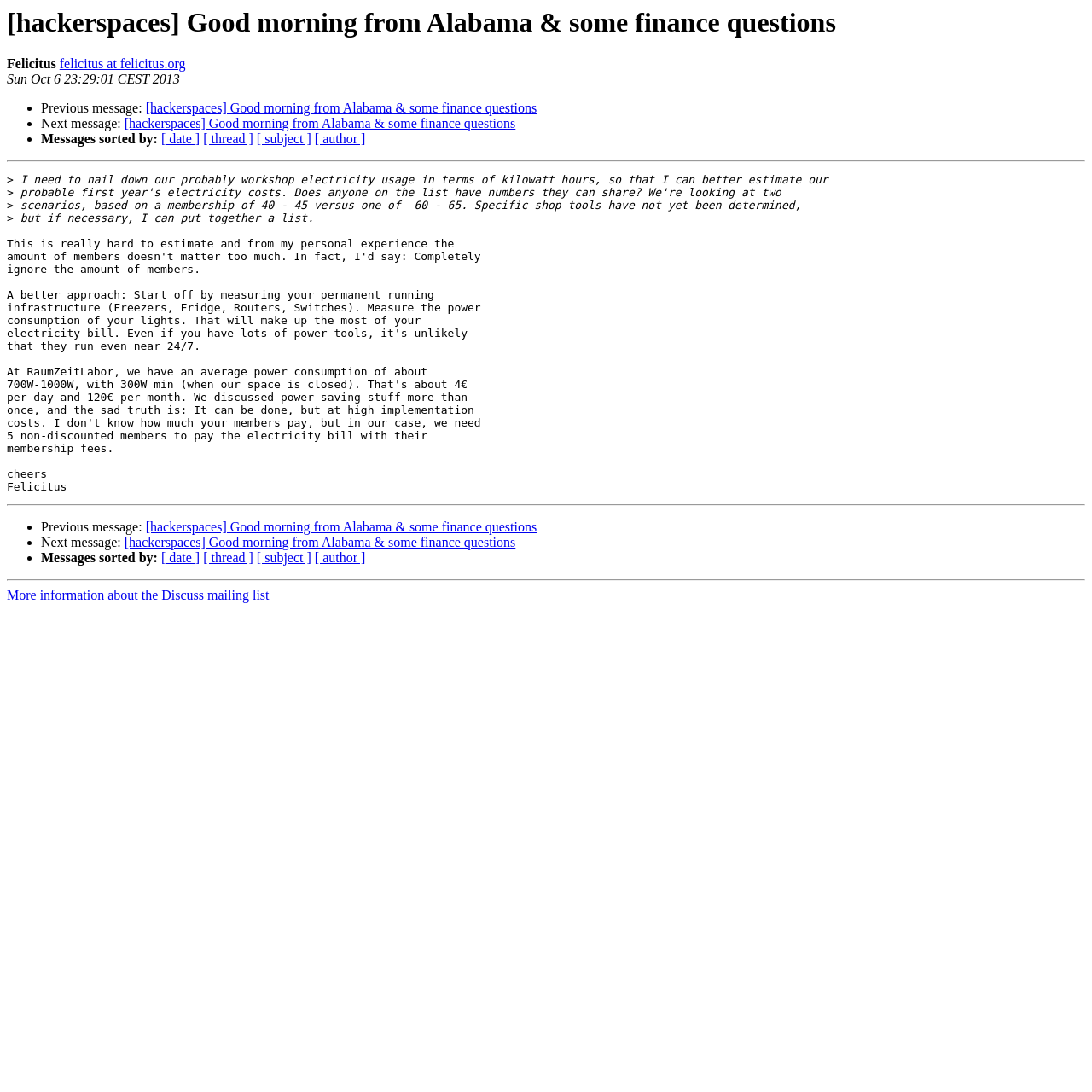Kindly determine the bounding box coordinates for the clickable area to achieve the given instruction: "Sort messages by date".

[0.148, 0.121, 0.183, 0.134]